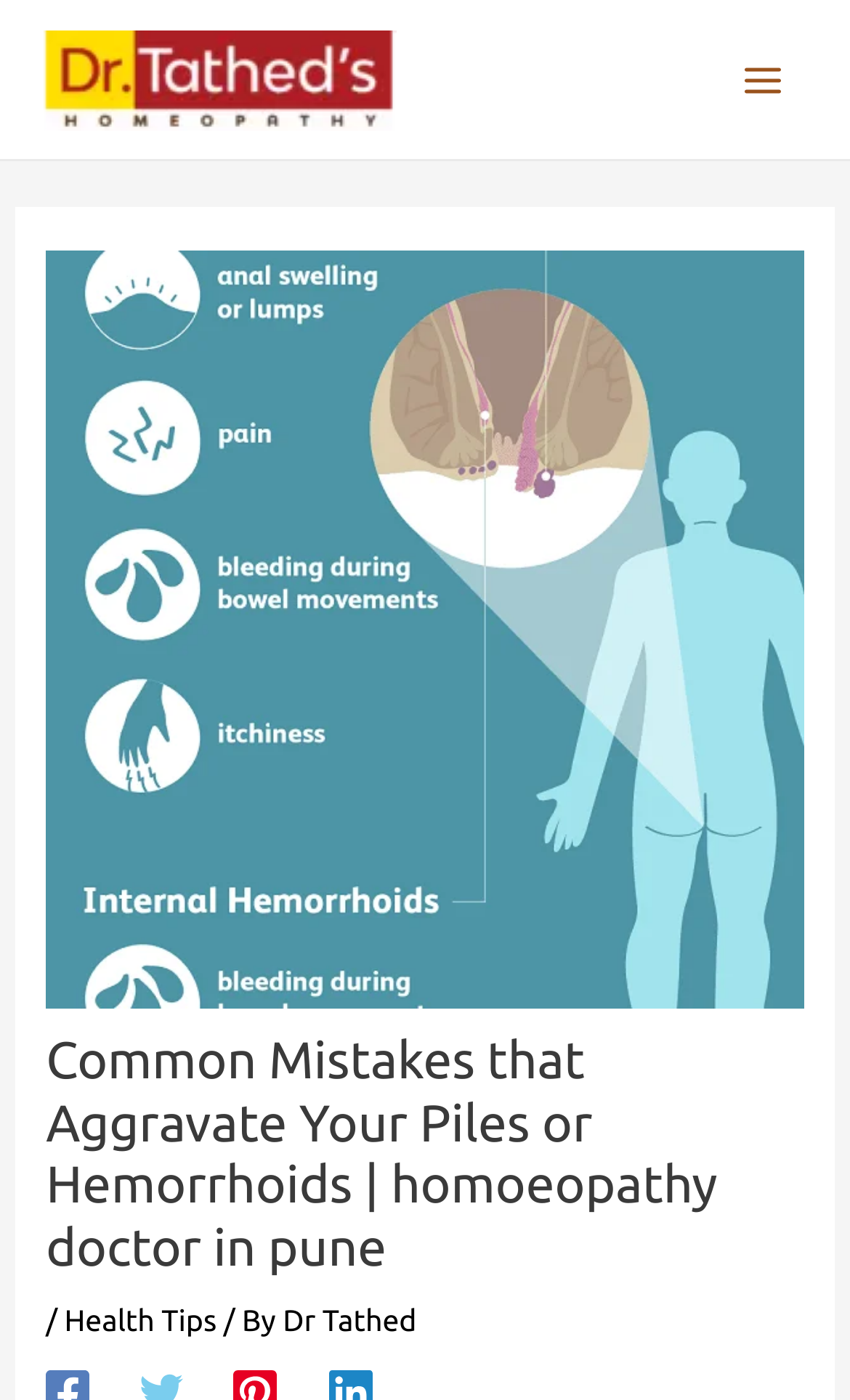Based on the image, provide a detailed response to the question:
What is the topic of the webpage?

The topic of the webpage is inferred from the heading 'Common Mistakes that Aggravate Your Piles or Hemorrhoids' which suggests that the webpage is discussing piles or hemorrhoids and their related issues.